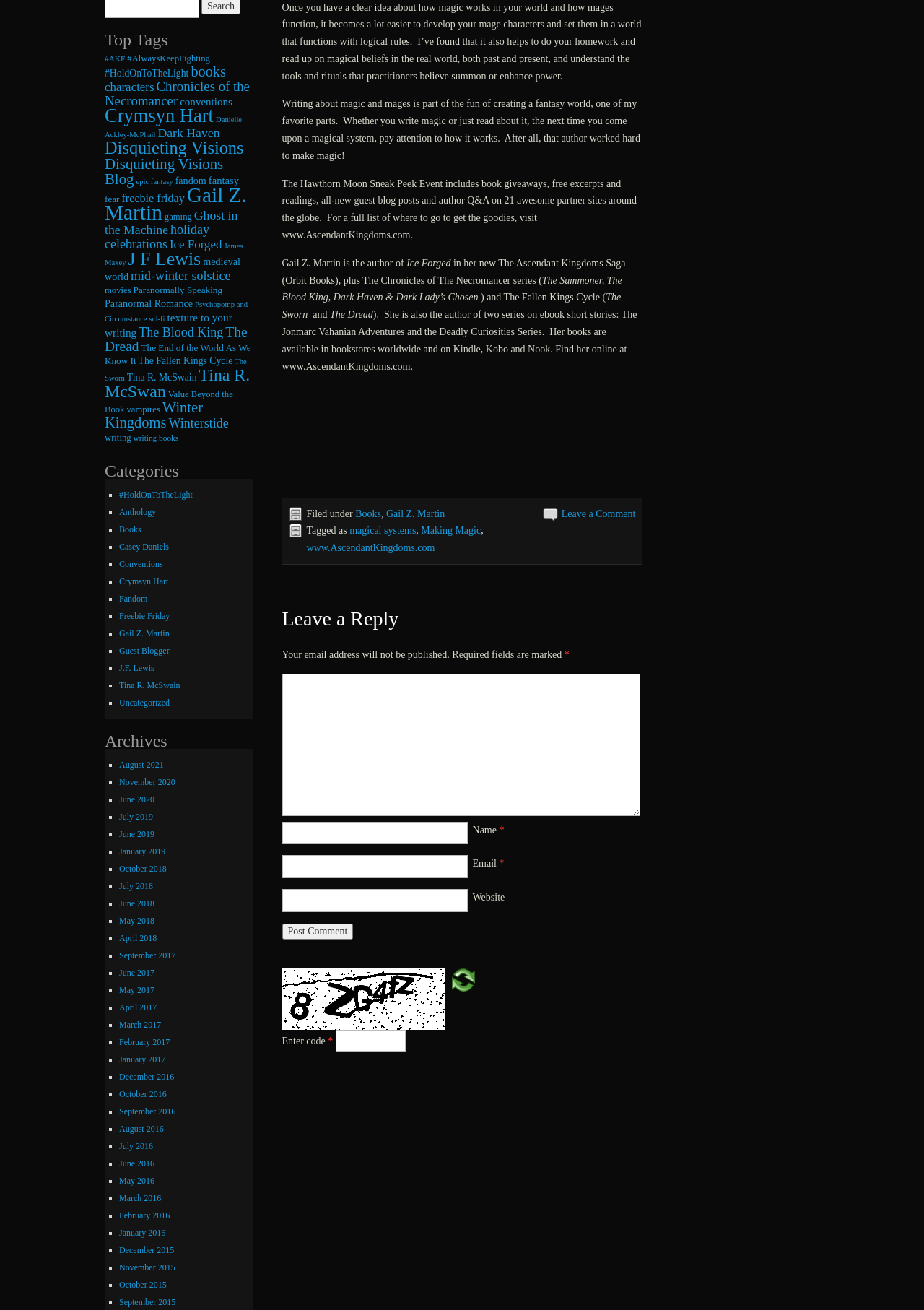What is the event mentioned in the text?
Please provide a detailed and comprehensive answer to the question.

The event is mentioned in the text as 'The Hawthorn Moon Sneak Peek Event includes book giveaways, free excerpts and readings, all-new guest blog posts and author Q&A on 21 awesome partner sites around the globe'.